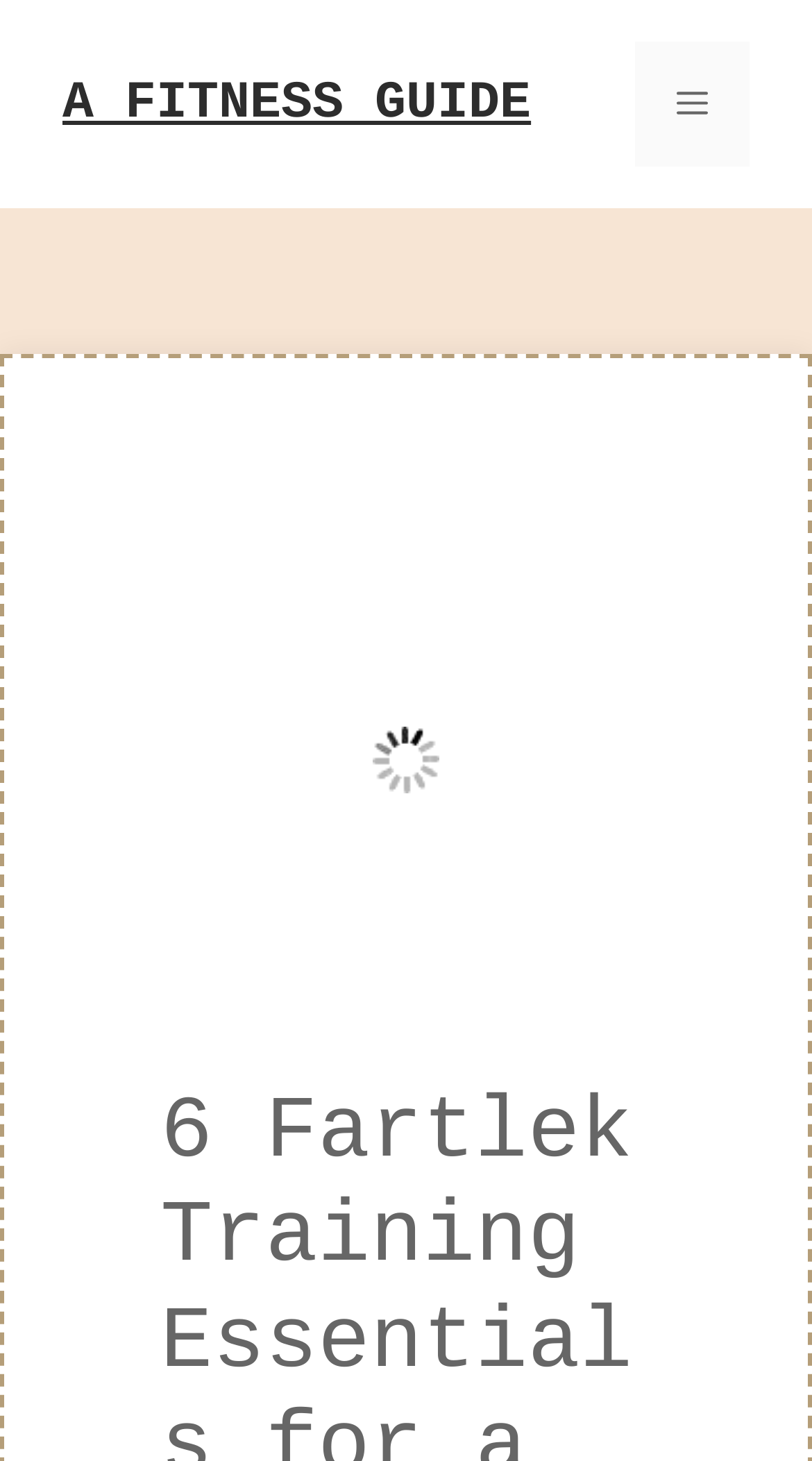Please provide the bounding box coordinates in the format (top-left x, top-left y, bottom-right x, bottom-right y). Remember, all values are floating point numbers between 0 and 1. What is the bounding box coordinate of the region described as: A fitness guide

[0.077, 0.05, 0.654, 0.091]